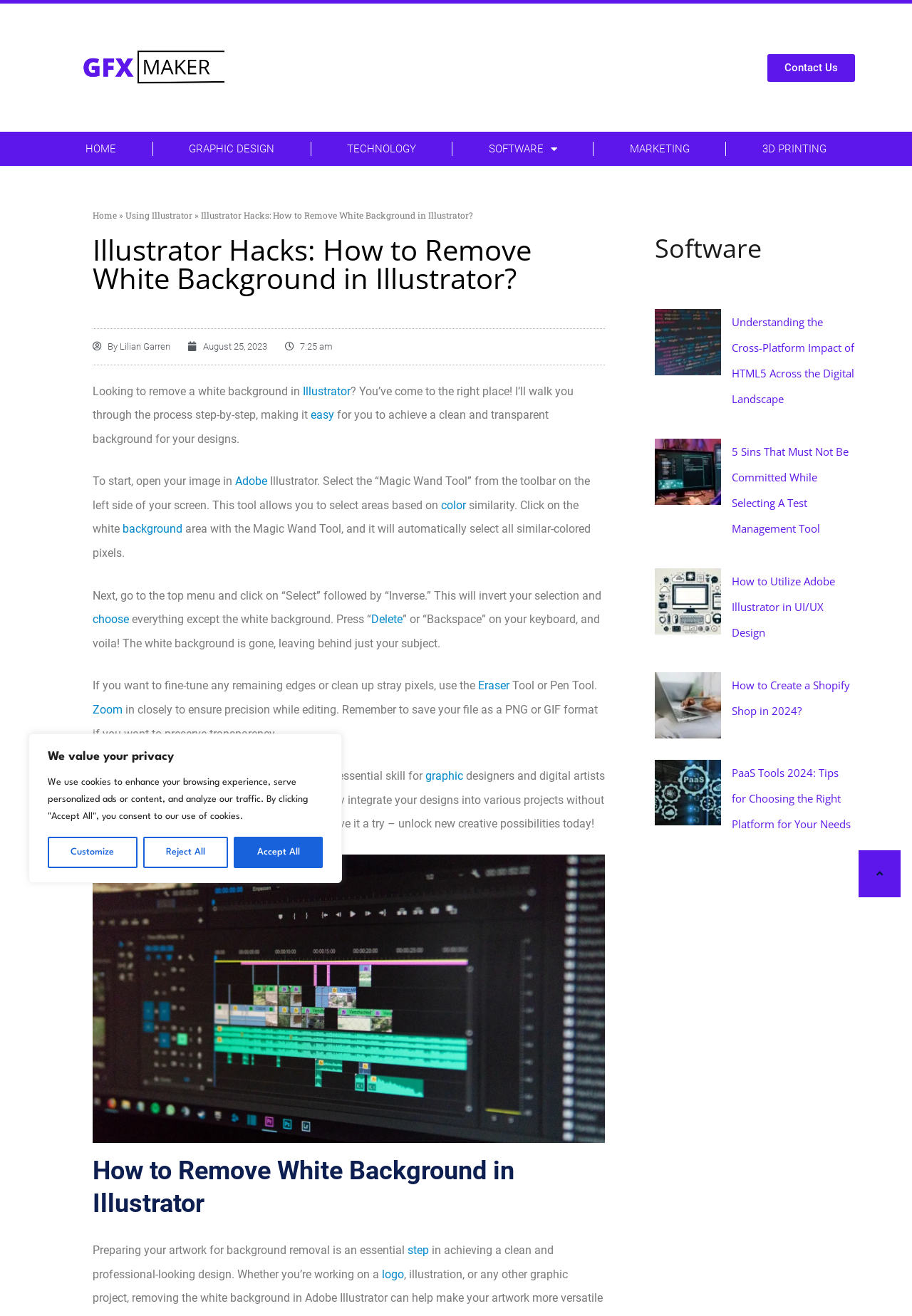Determine the bounding box coordinates in the format (top-left x, top-left y, bottom-right x, bottom-right y). Ensure all values are floating point numbers between 0 and 1. Identify the bounding box of the UI element described by: By Lilian Garren

[0.102, 0.258, 0.187, 0.269]